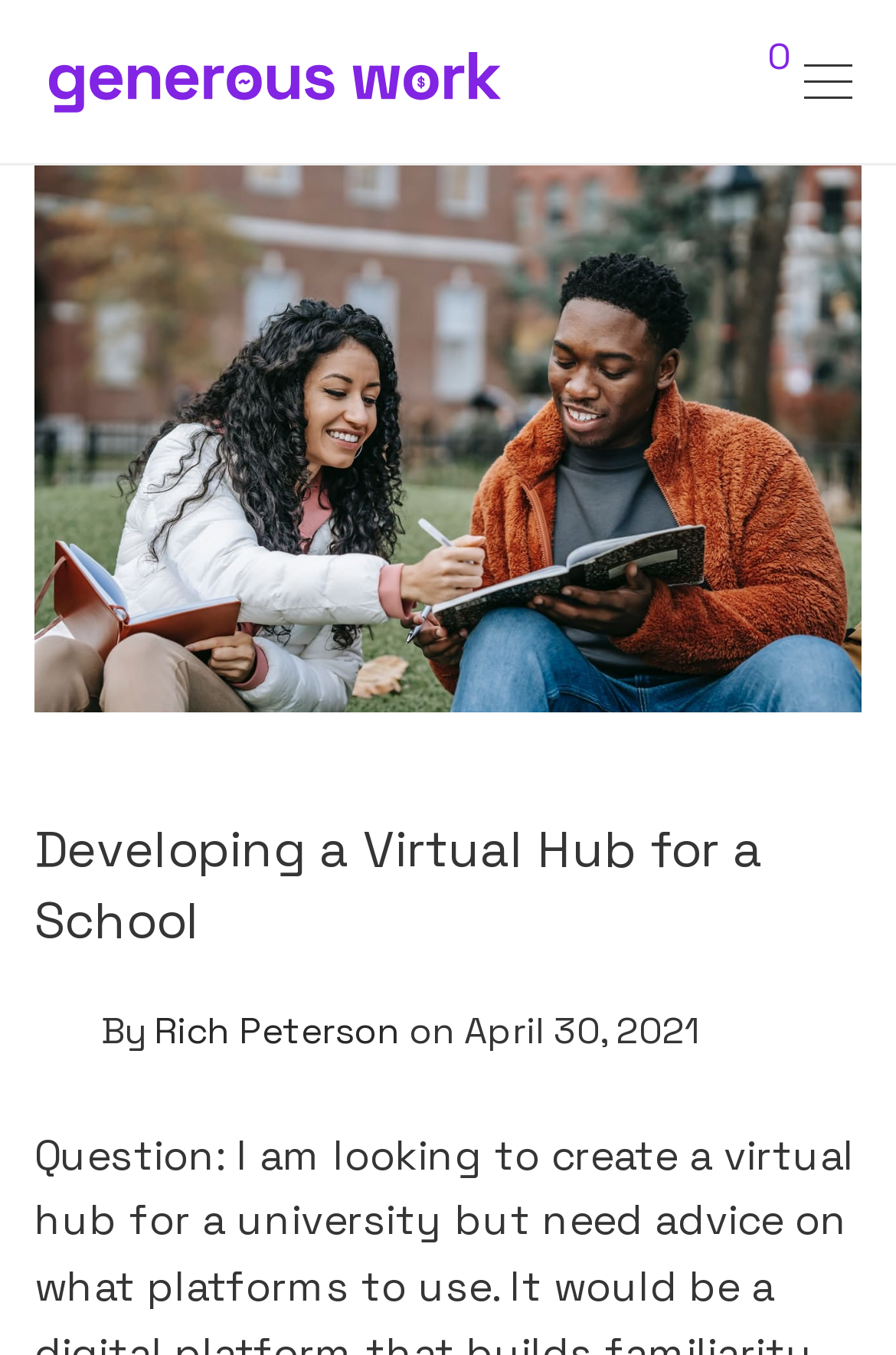What is the text of the webpage's headline?

Developing a Virtual Hub for a School